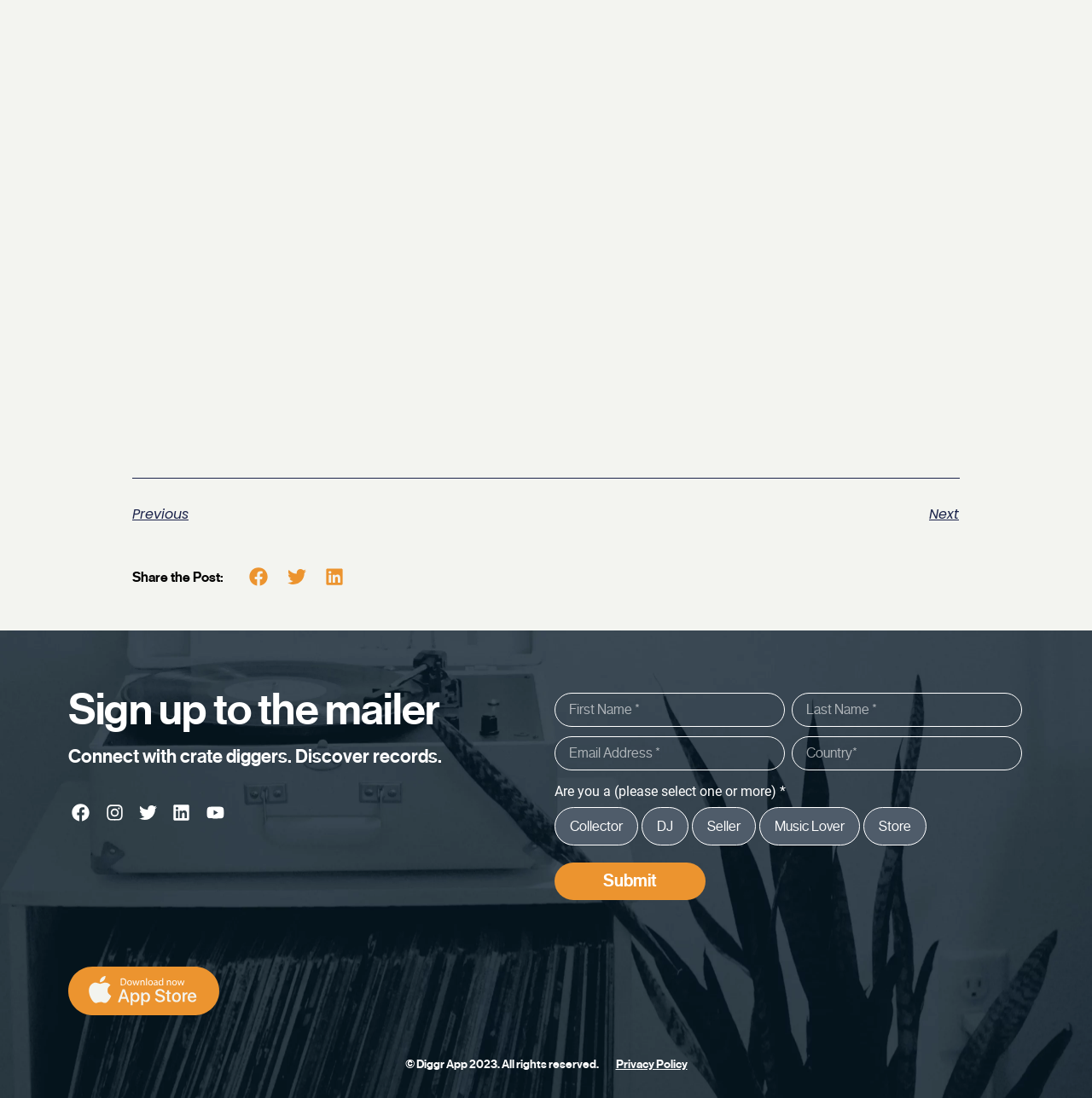Respond to the following question using a concise word or phrase: 
What is the purpose of the 'Share the Post:' section?

To share on social media